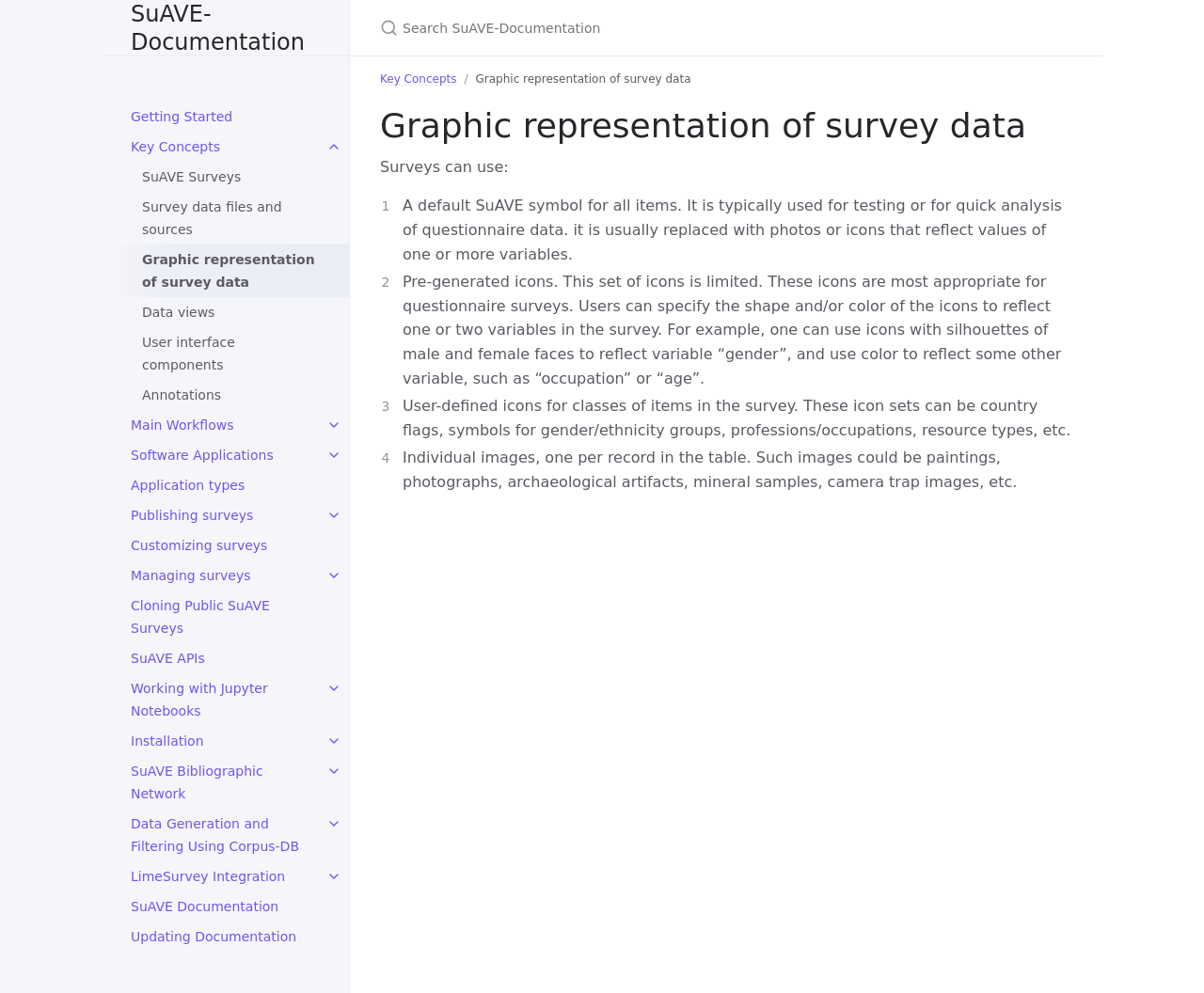Identify the bounding box coordinates of the clickable region required to complete the instruction: "View Graphic representation of survey data". The coordinates should be given as four float numbers within the range of 0 and 1, i.e., [left, top, right, bottom].

[0.297, 0.105, 0.316, 0.148]